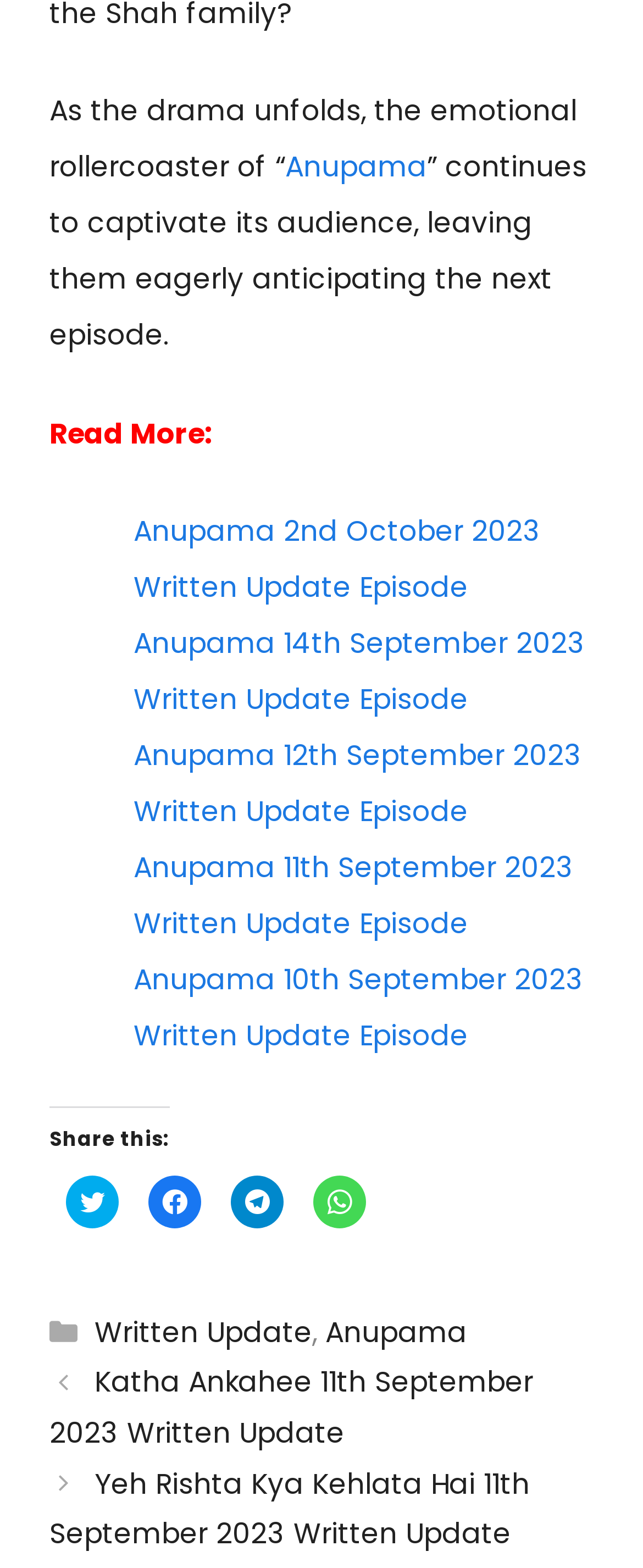From the webpage screenshot, predict the bounding box of the UI element that matches this description: "Anupama".

[0.506, 0.837, 0.726, 0.862]